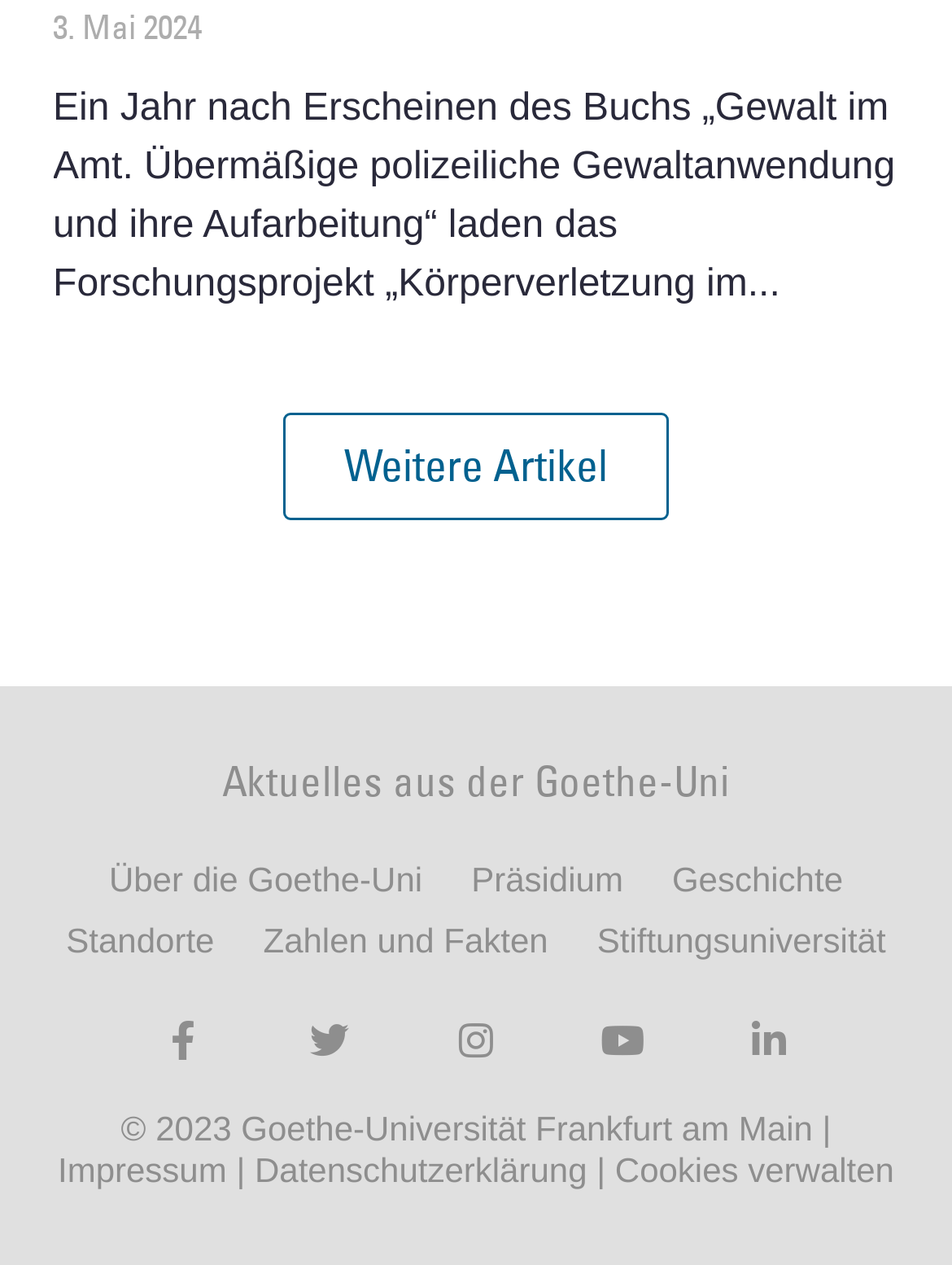Find the bounding box coordinates for the area you need to click to carry out the instruction: "Visit the 'Über die Goethe-Uni' page". The coordinates should be four float numbers between 0 and 1, indicated as [left, top, right, bottom].

[0.114, 0.672, 0.444, 0.721]